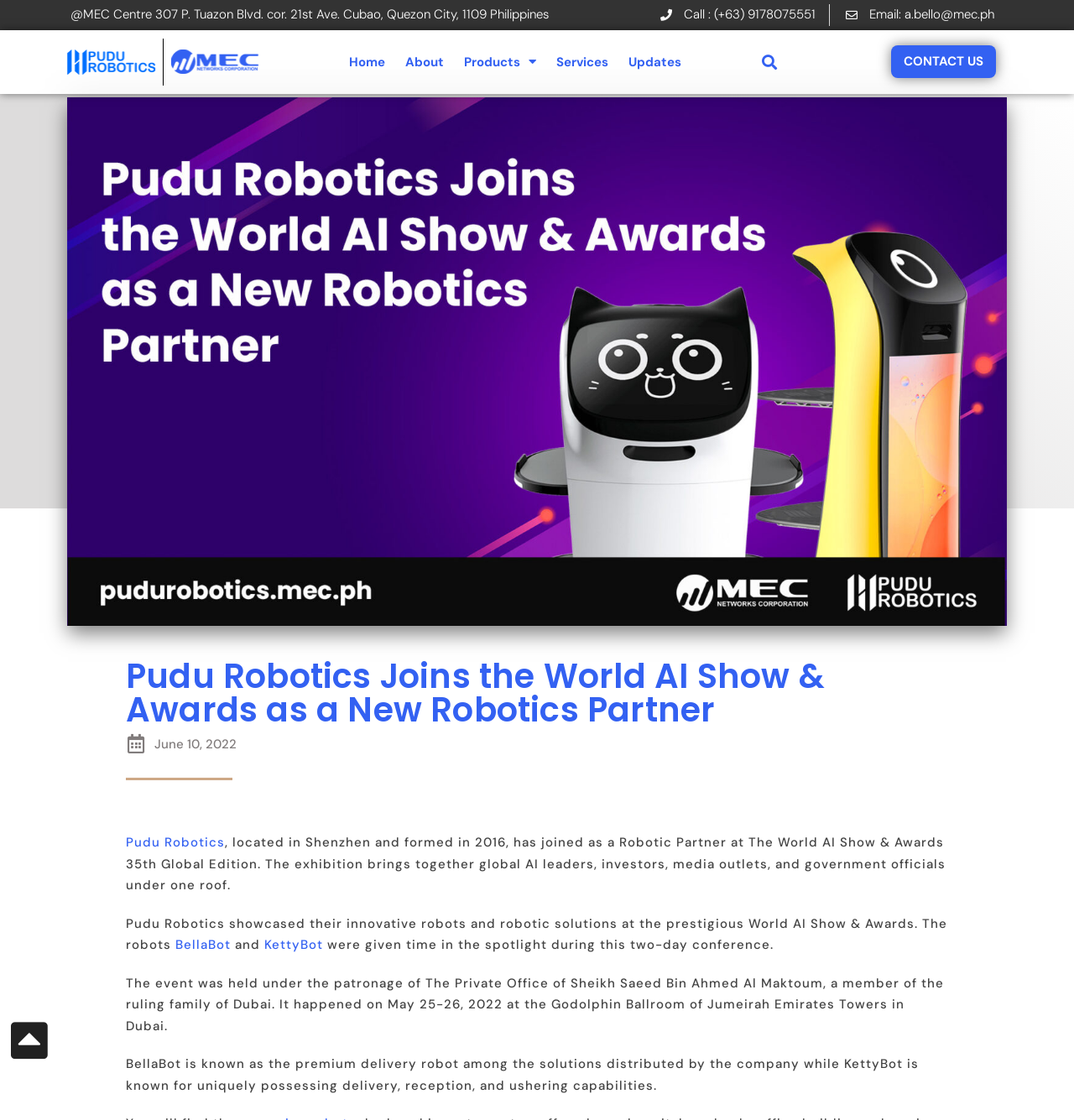Please locate the bounding box coordinates of the region I need to click to follow this instruction: "Click the 'BellaBot' link".

[0.163, 0.836, 0.219, 0.851]